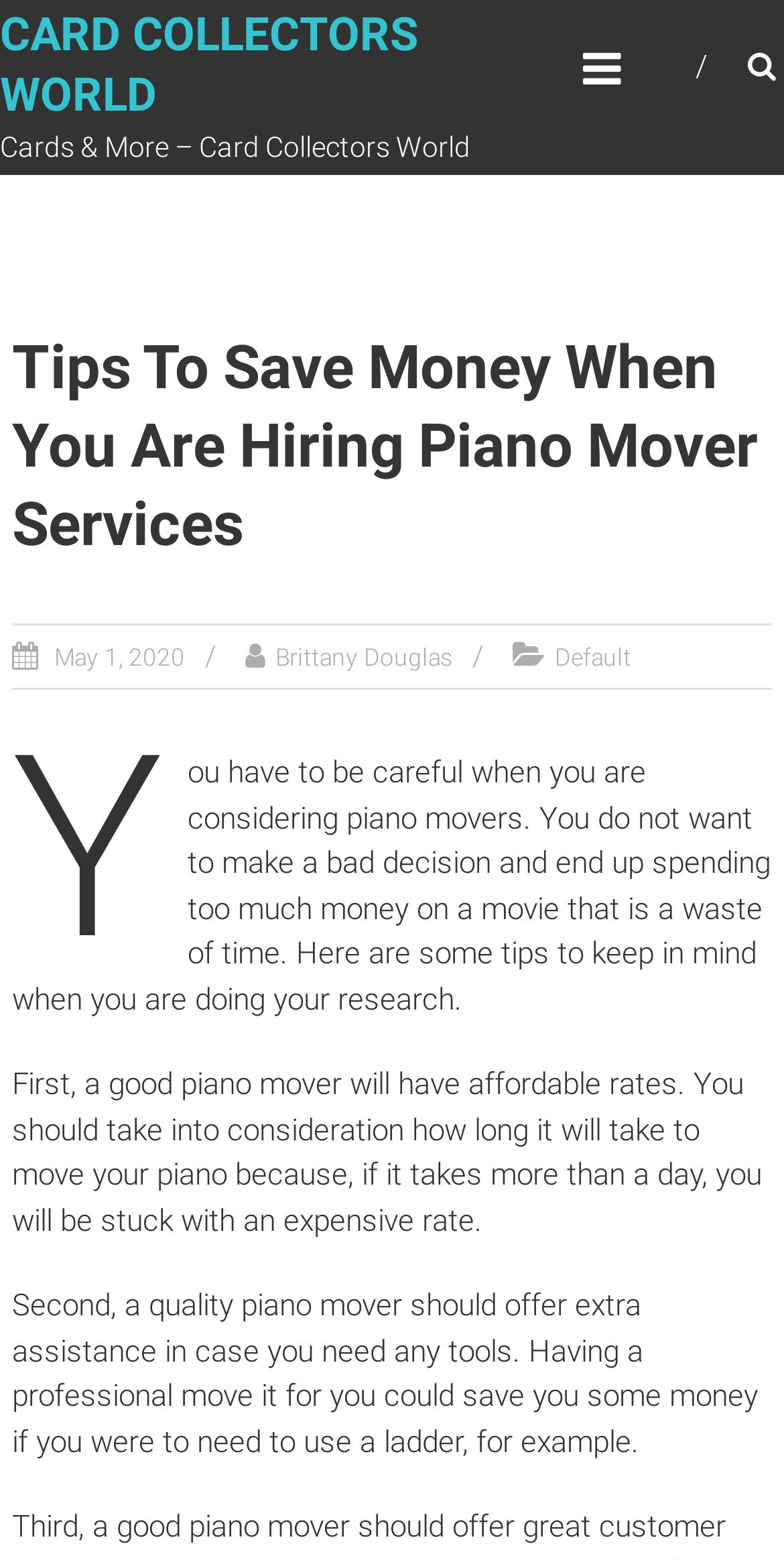Identify the bounding box of the UI component described as: "May 1, 2020October 25, 2021".

[0.061, 0.413, 0.235, 0.431]